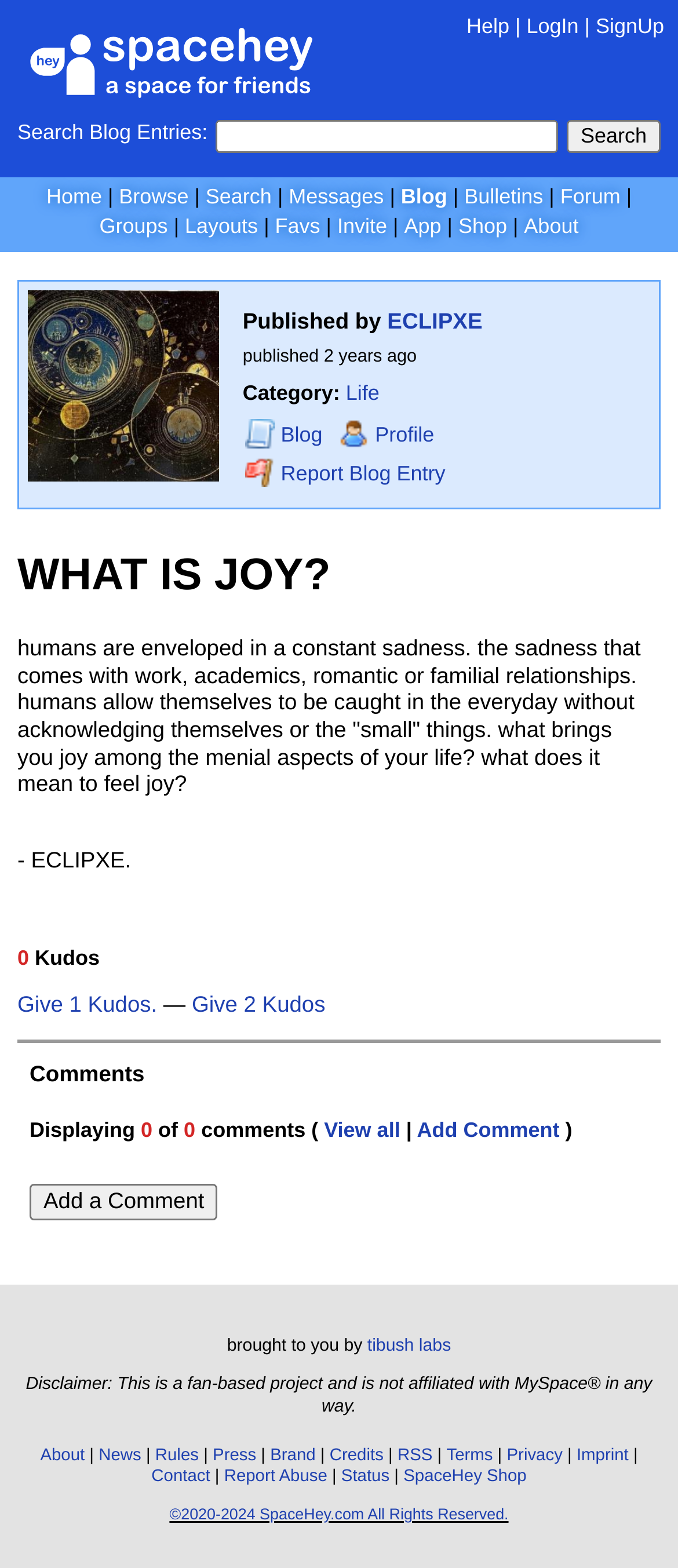Please locate the clickable area by providing the bounding box coordinates to follow this instruction: "Give 1 Kudos.".

[0.026, 0.633, 0.232, 0.65]